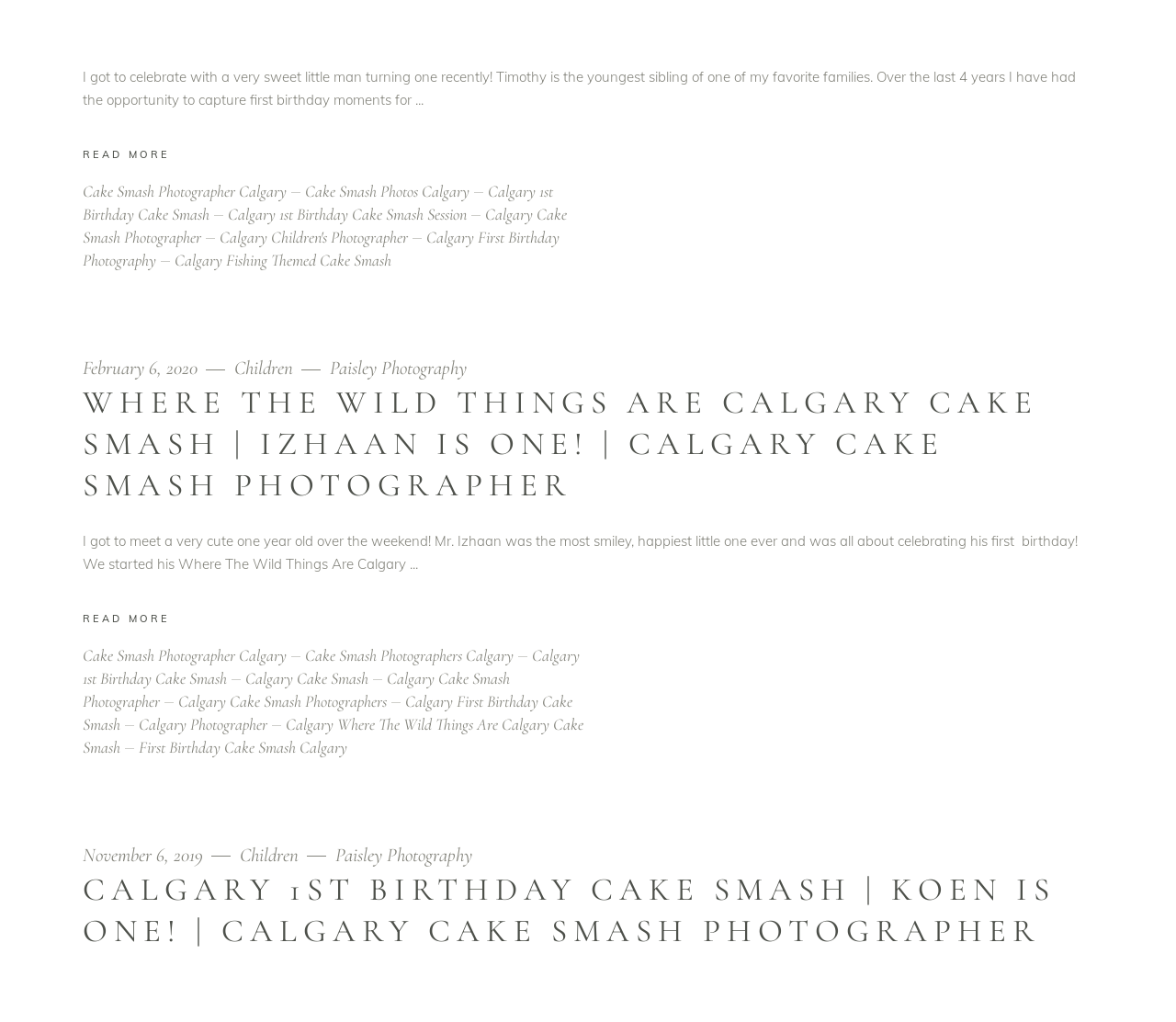What type of photographer is featured on this website?
Look at the image and answer with only one word or phrase.

Cake Smash Photographer